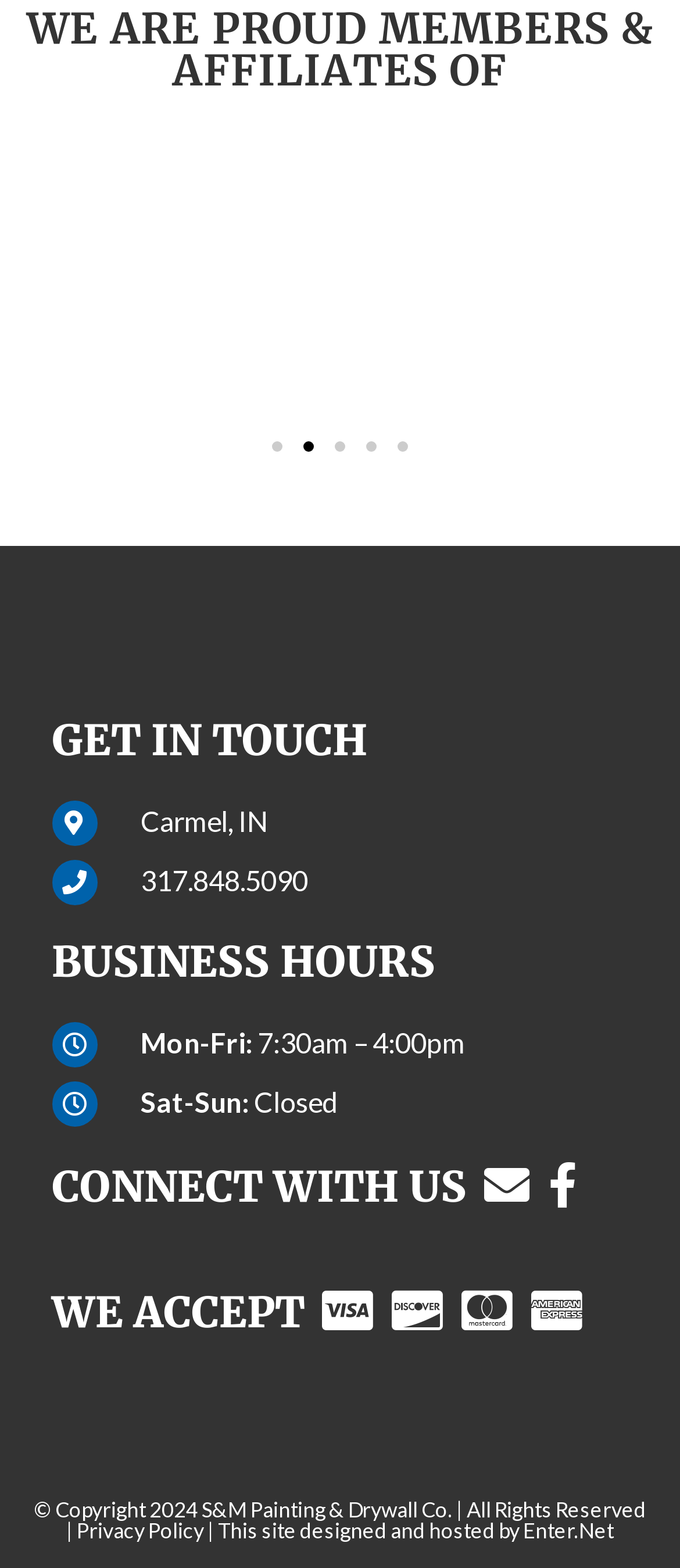Provide the bounding box coordinates, formatted as (top-left x, top-left y, bottom-right x, bottom-right y), with all values being floating point numbers between 0 and 1. Identify the bounding box of the UI element that matches the description: home-based online business

None